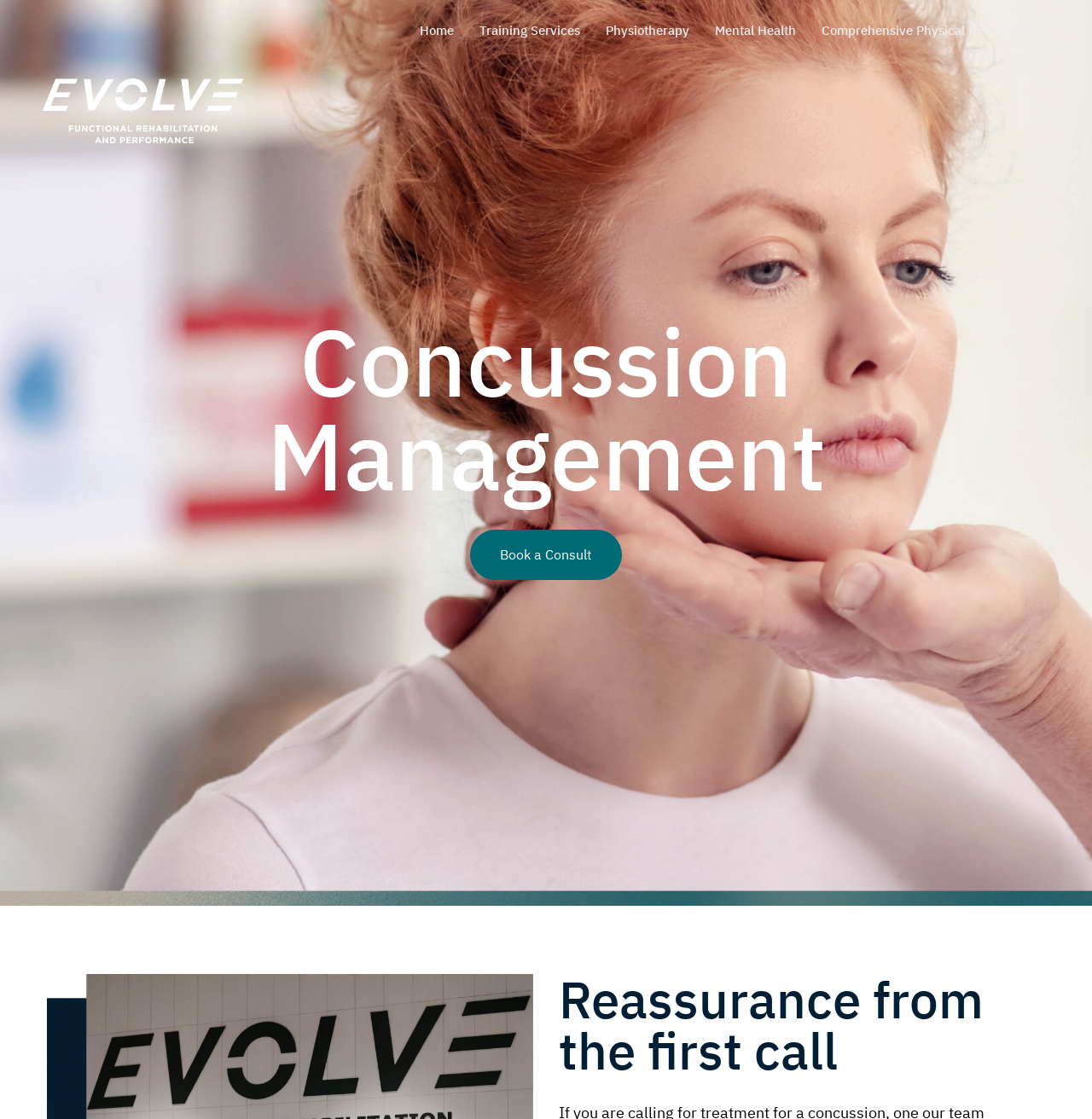Identify the bounding box coordinates for the UI element described as follows: Mental Health. Use the format (top-left x, top-left y, bottom-right x, bottom-right y) and ensure all values are floating point numbers between 0 and 1.

[0.655, 0.017, 0.752, 0.035]